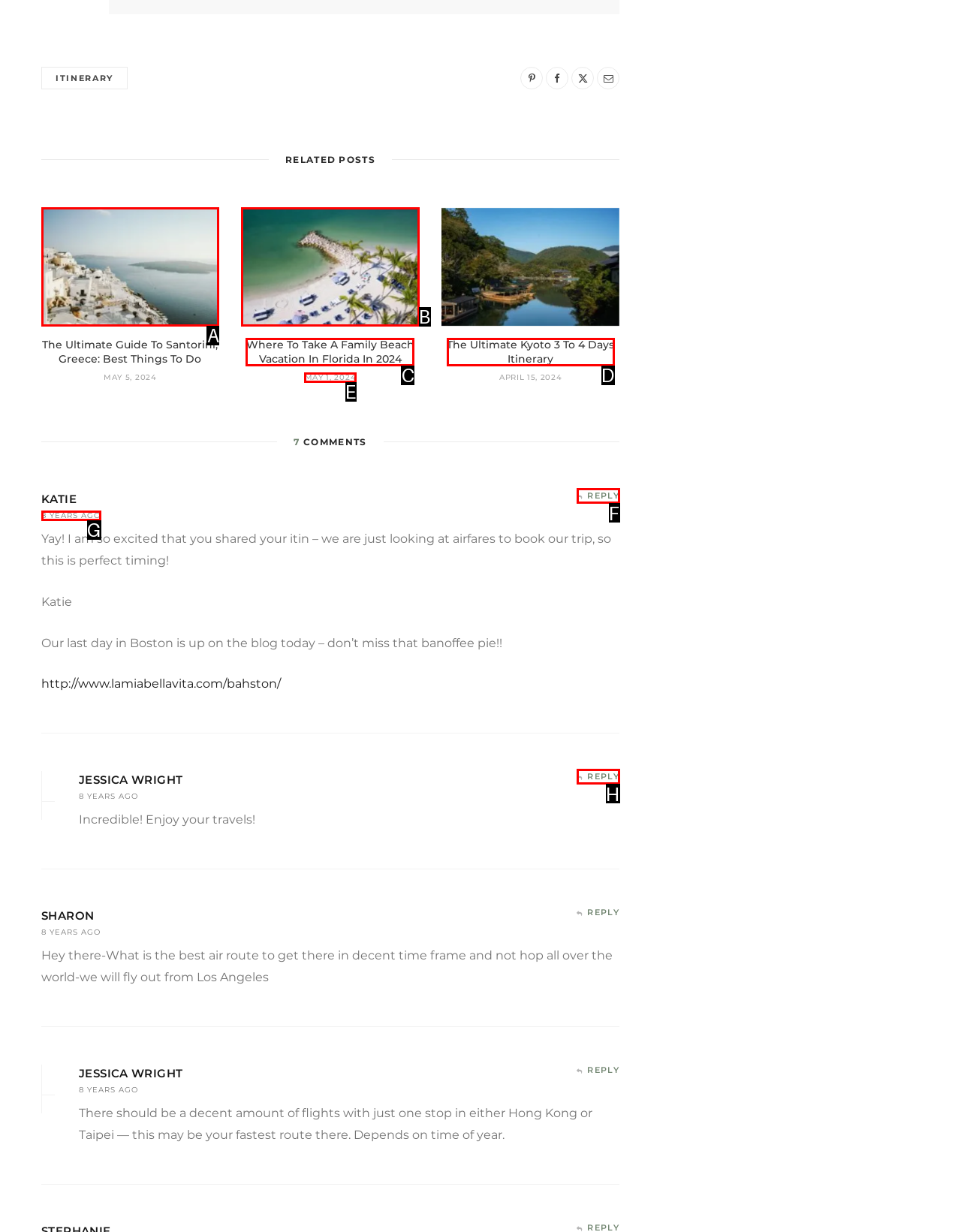Choose the letter that best represents the description: 8 years ago. Answer with the letter of the selected choice directly.

G